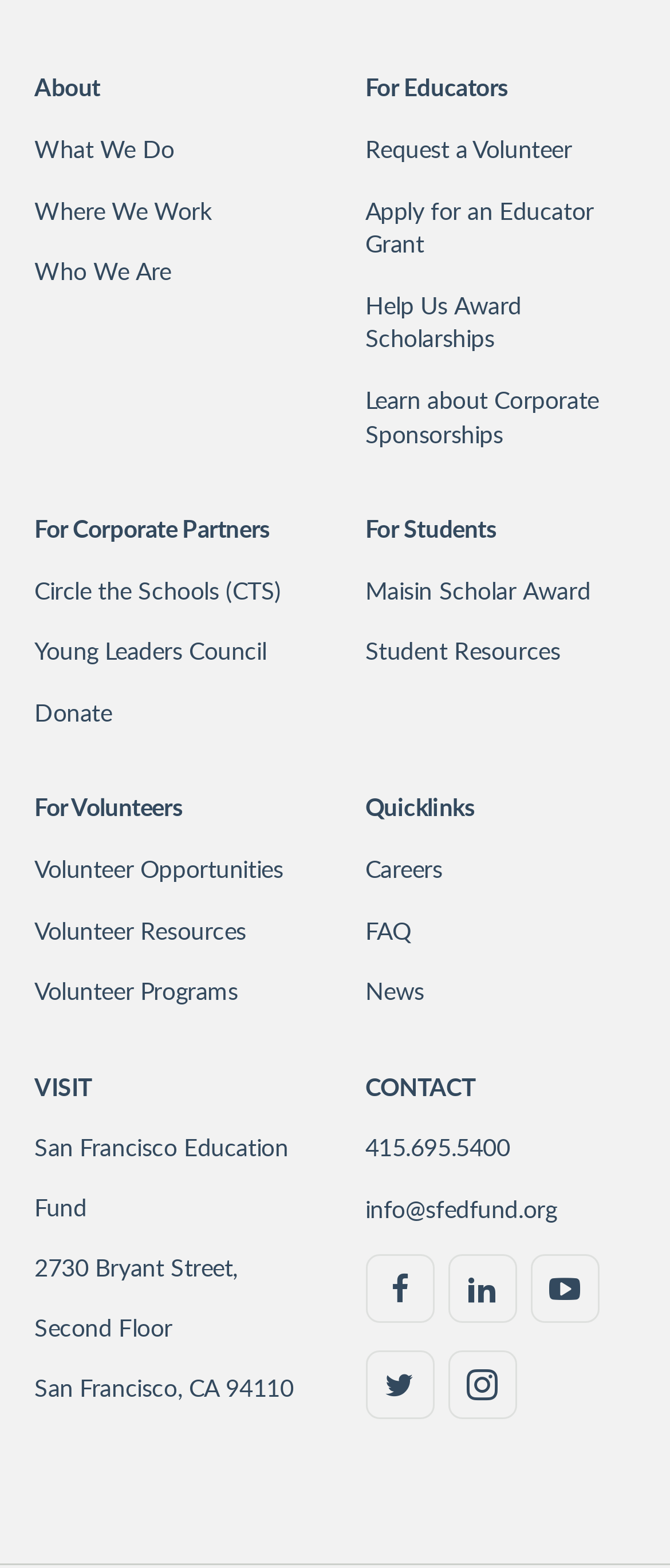Extract the bounding box for the UI element that matches this description: "What We Do".

[0.051, 0.084, 0.455, 0.106]